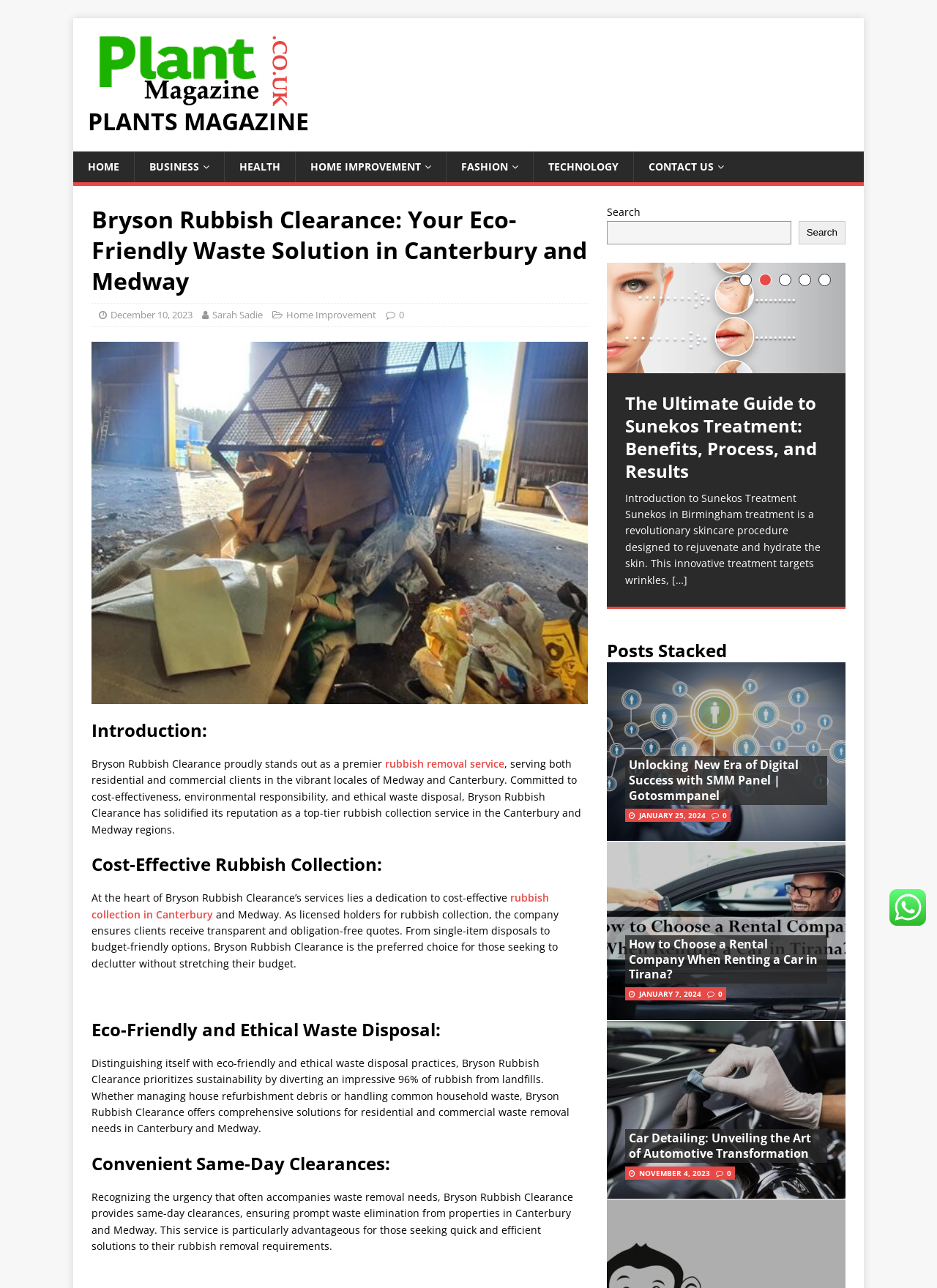Using the format (top-left x, top-left y, bottom-right x, bottom-right y), and given the element description, identify the bounding box coordinates within the screenshot: Contact Us

[0.676, 0.118, 0.788, 0.142]